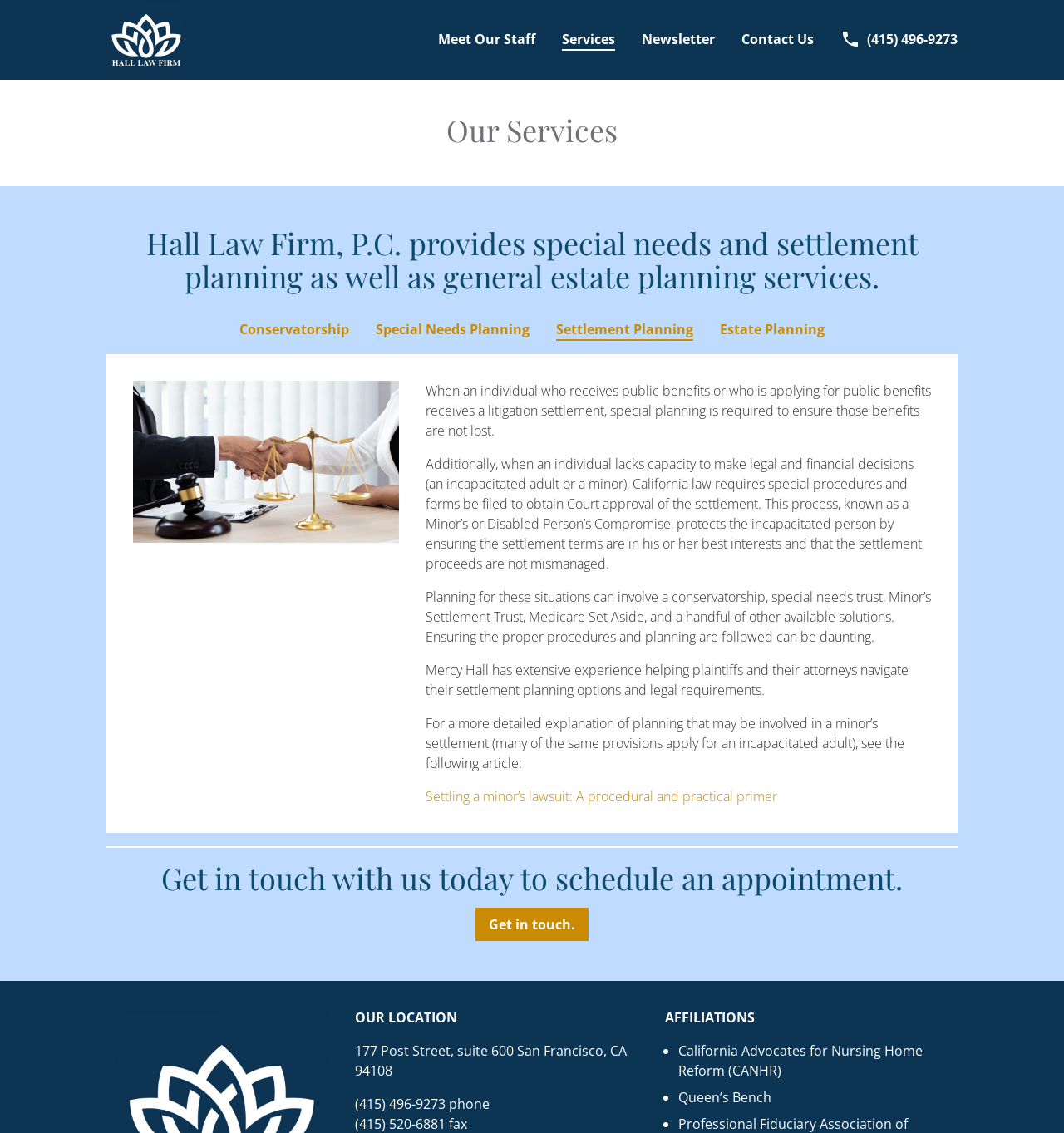What type of law firm is this?
Provide a well-explained and detailed answer to the question.

Based on the webpage content, specifically the heading 'Our Services' and the links 'Conservatorship', 'Special Needs Planning', 'Settlement Planning', and 'Estate Planning', it can be inferred that this law firm specializes in special needs and settlement planning.